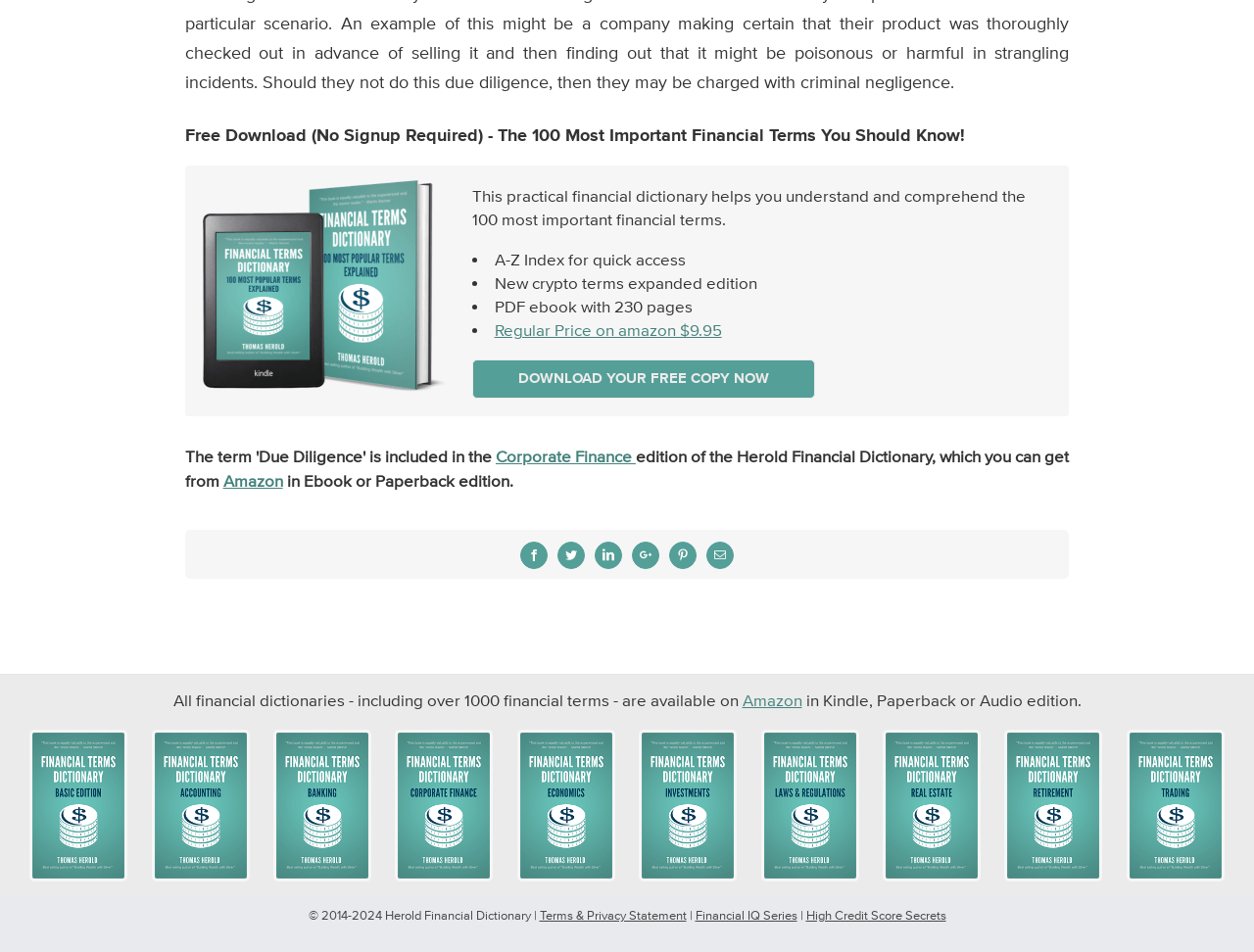Could you find the bounding box coordinates of the clickable area to complete this instruction: "Click the 'Atomistic Modelling and Simulation' link"?

None